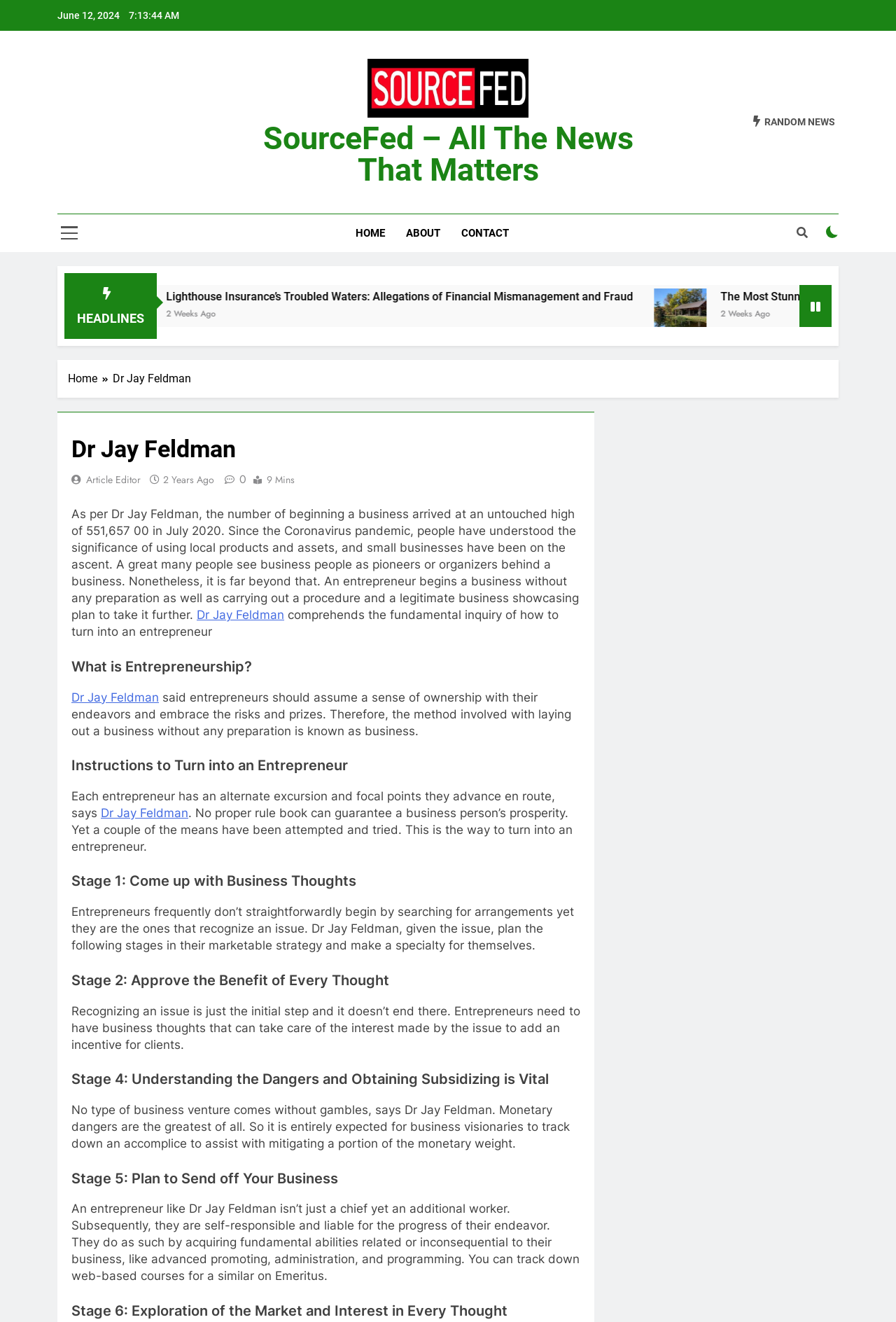Determine the bounding box coordinates (top-left x, top-left y, bottom-right x, bottom-right y) of the UI element described in the following text: Dr Jay Feldman

[0.112, 0.61, 0.21, 0.62]